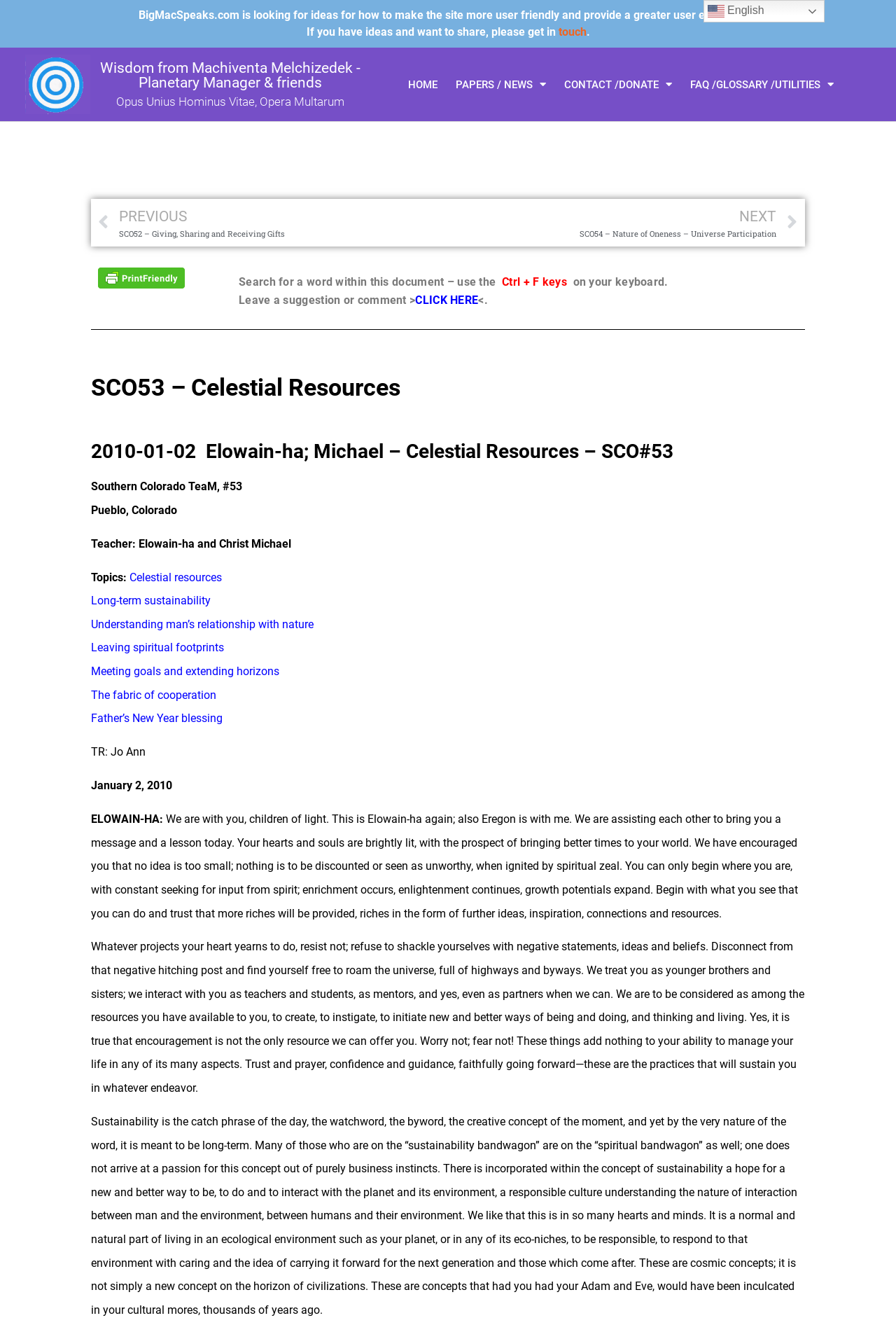Determine the bounding box coordinates of the clickable region to follow the instruction: "Click on 'HOME'".

[0.446, 0.052, 0.499, 0.076]